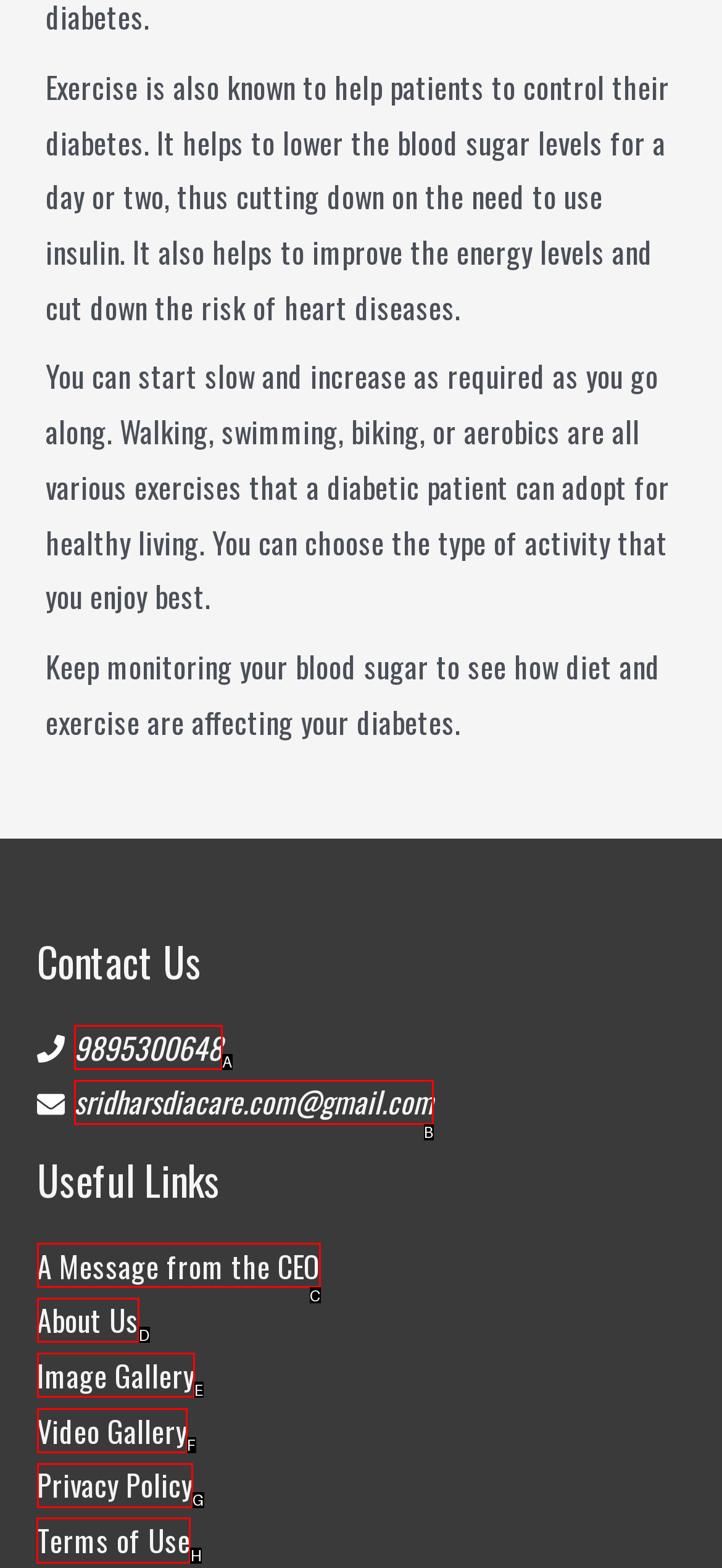Point out the letter of the HTML element you should click on to execute the task: Learn more about the terms of use
Reply with the letter from the given options.

H